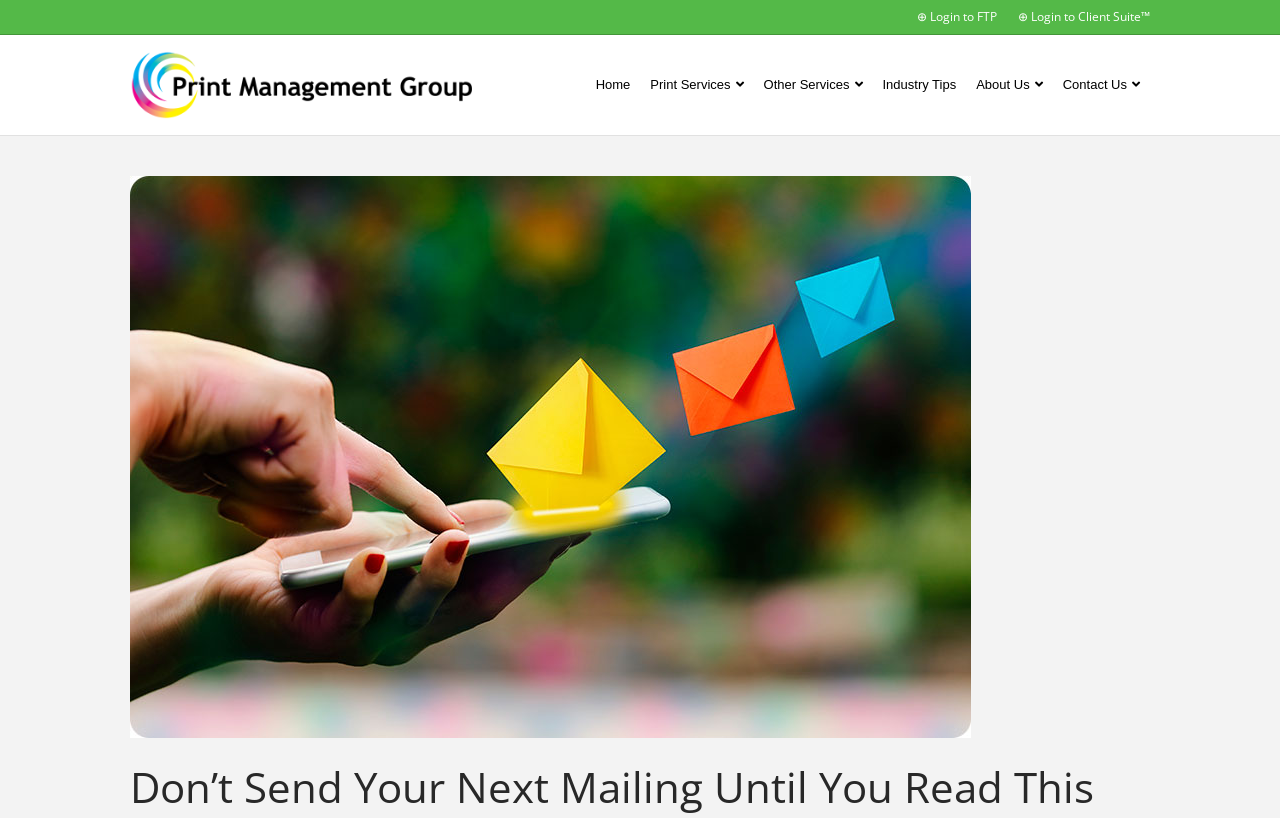Respond with a single word or phrase for the following question: 
How many navigation links are in the header menu?

6